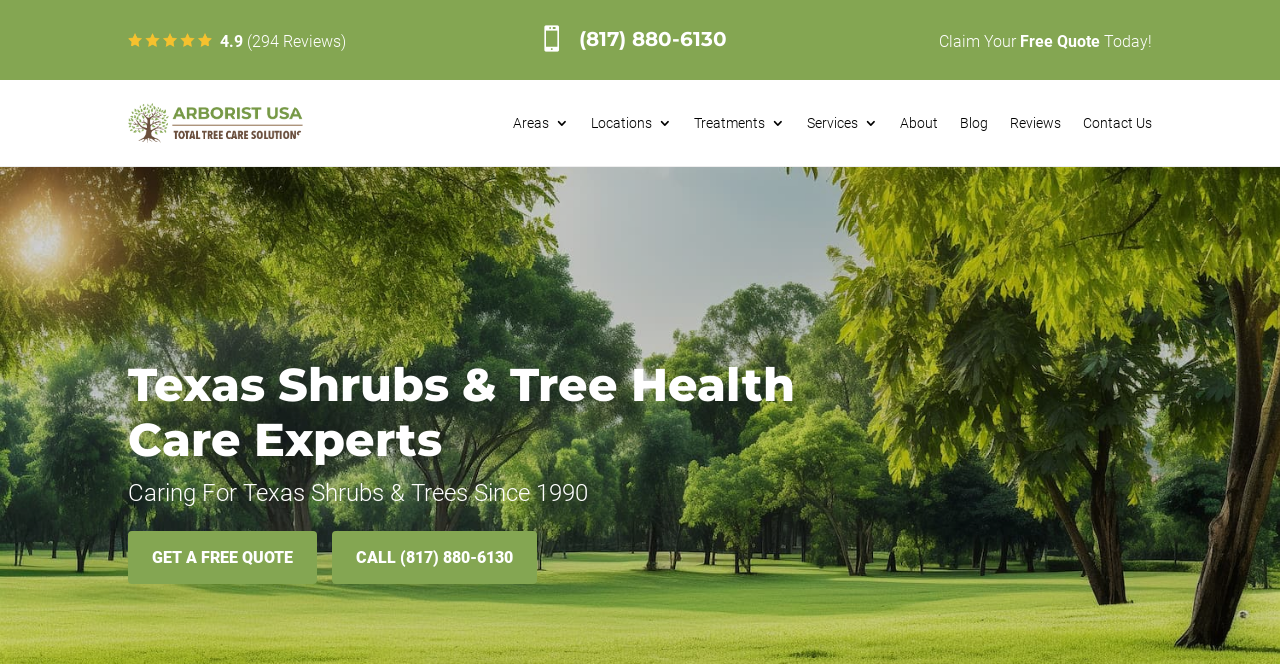What is the phone number to call for a free quote?
Please provide a detailed and thorough answer to the question.

I found the phone number by looking at the link element with the text '(817) 880-6130' which is located near the top of the page, next to the text 'Claim Your Free Quote Today!'.